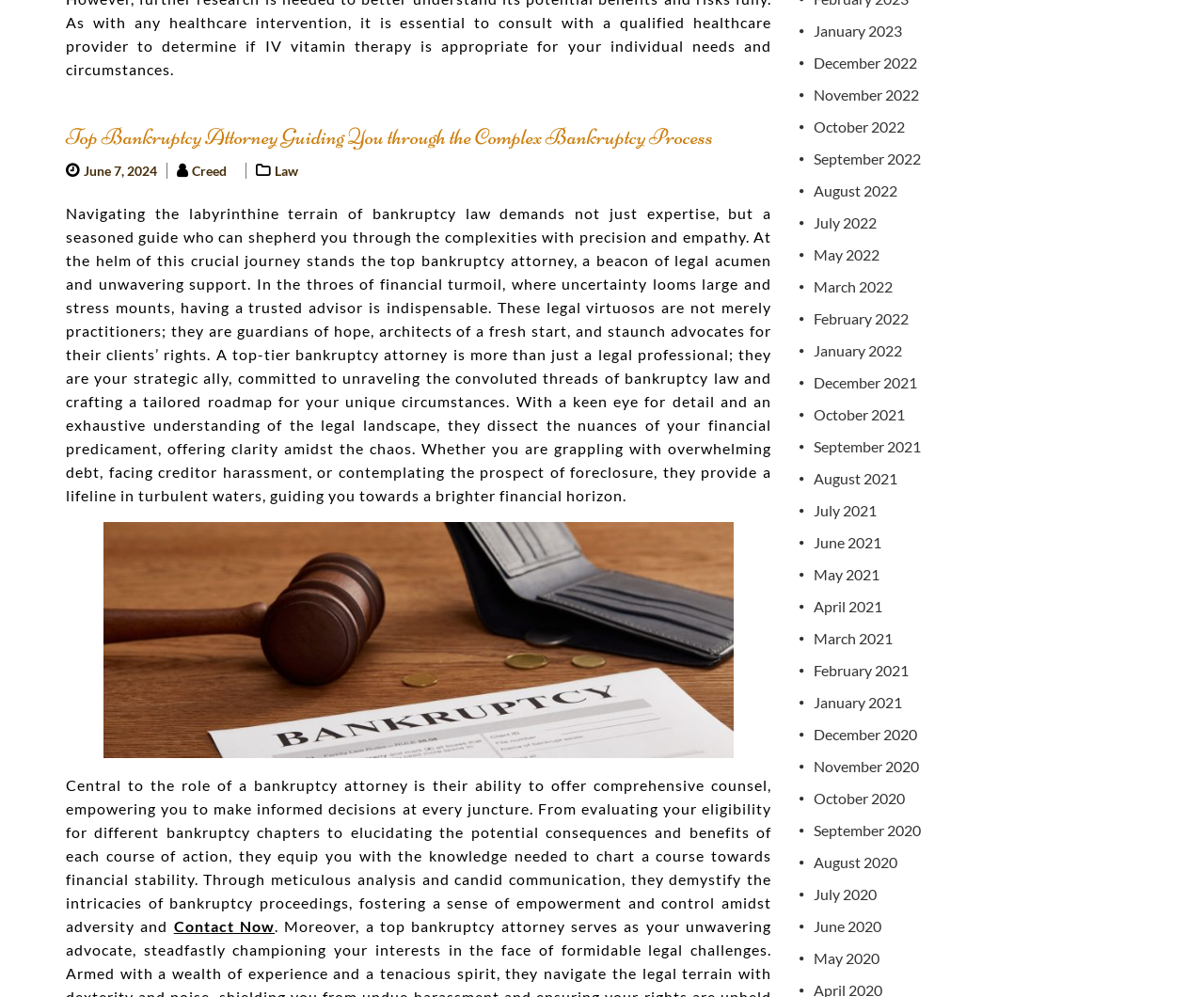Specify the bounding box coordinates of the area to click in order to execute this command: 'Click the 'Contact Now' link'. The coordinates should consist of four float numbers ranging from 0 to 1, and should be formatted as [left, top, right, bottom].

[0.144, 0.92, 0.228, 0.938]